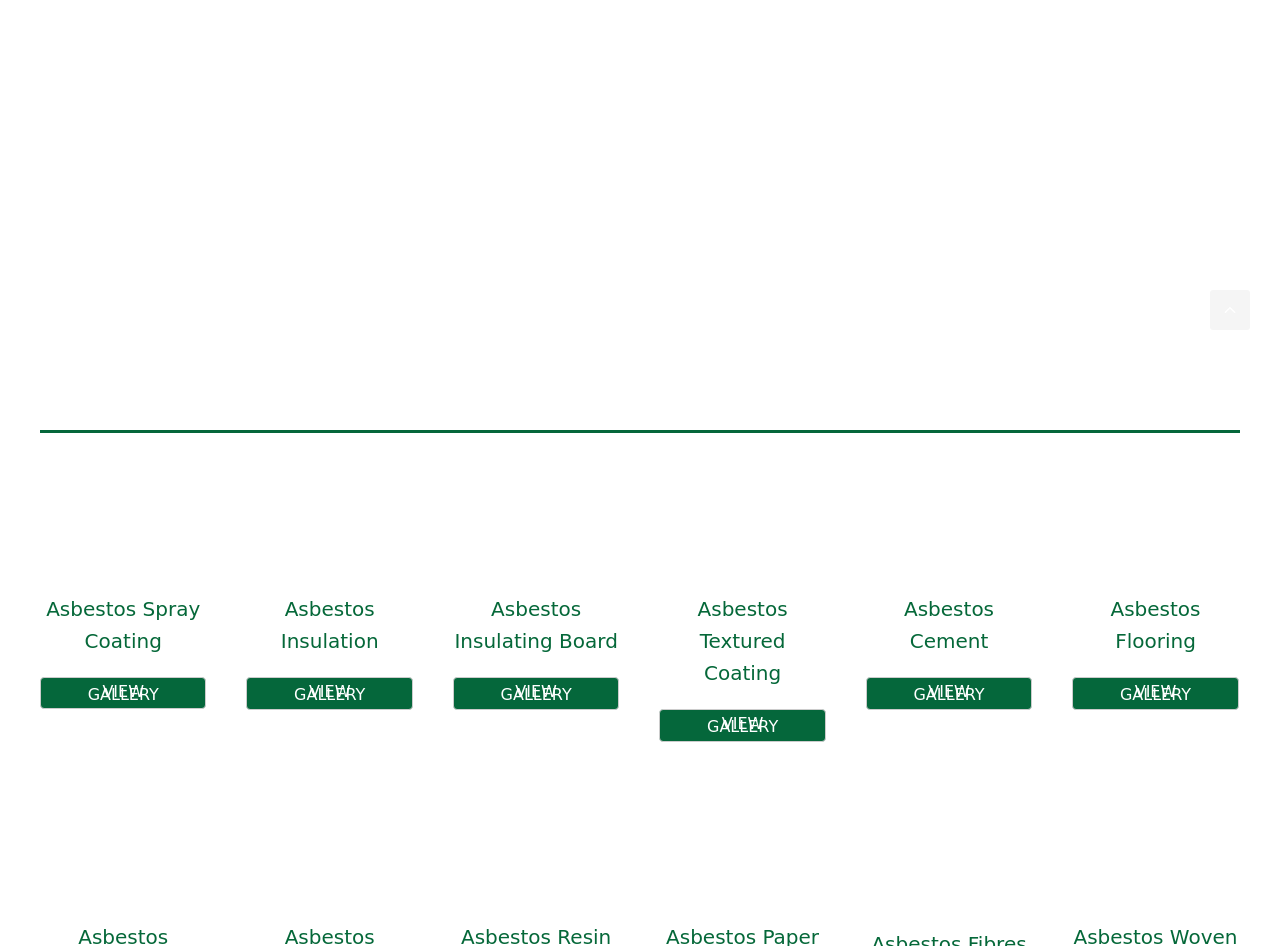Identify the bounding box coordinates for the UI element described by the following text: "parent_node: Woven asbestos flange covers". Provide the coordinates as four float numbers between 0 and 1, in the format [left, top, right, bottom].

[0.031, 0.329, 0.242, 0.351]